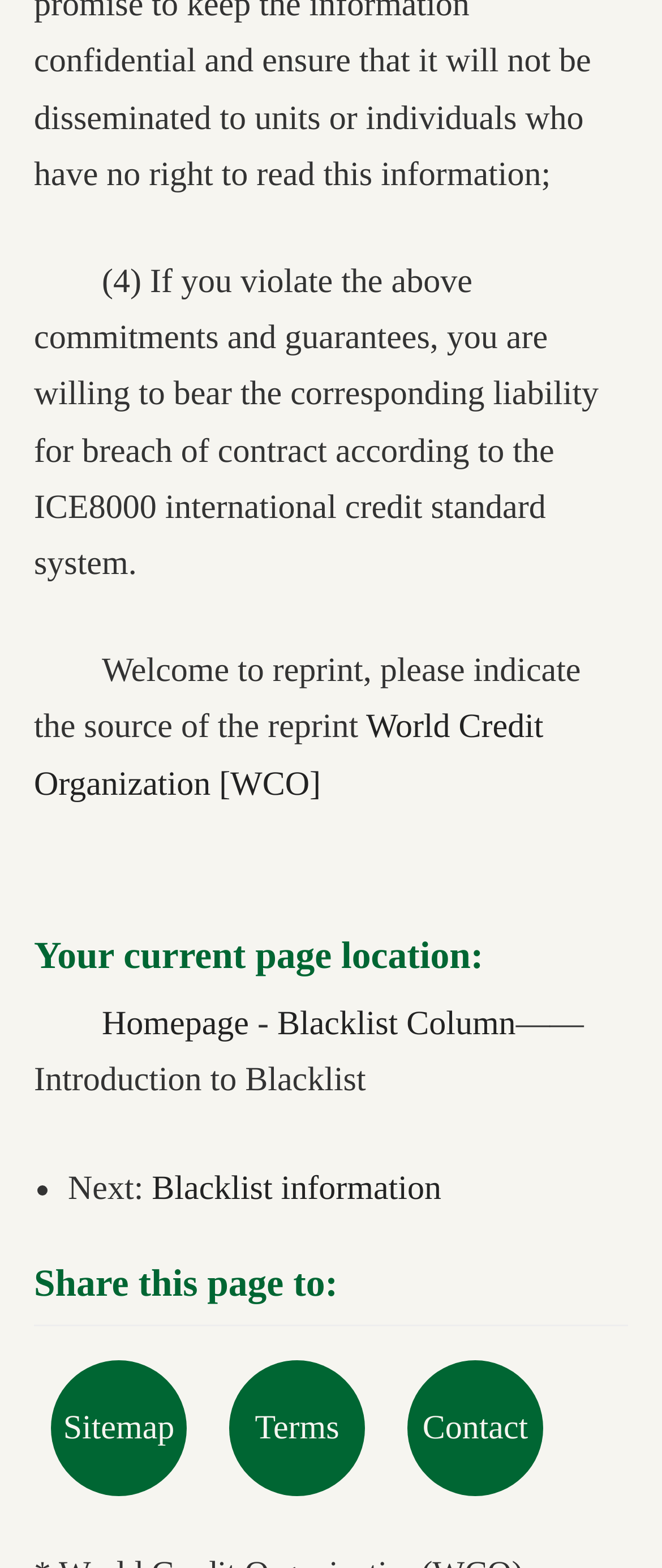Answer with a single word or phrase: 
What is the topic of the blacklist column?

Blacklist information